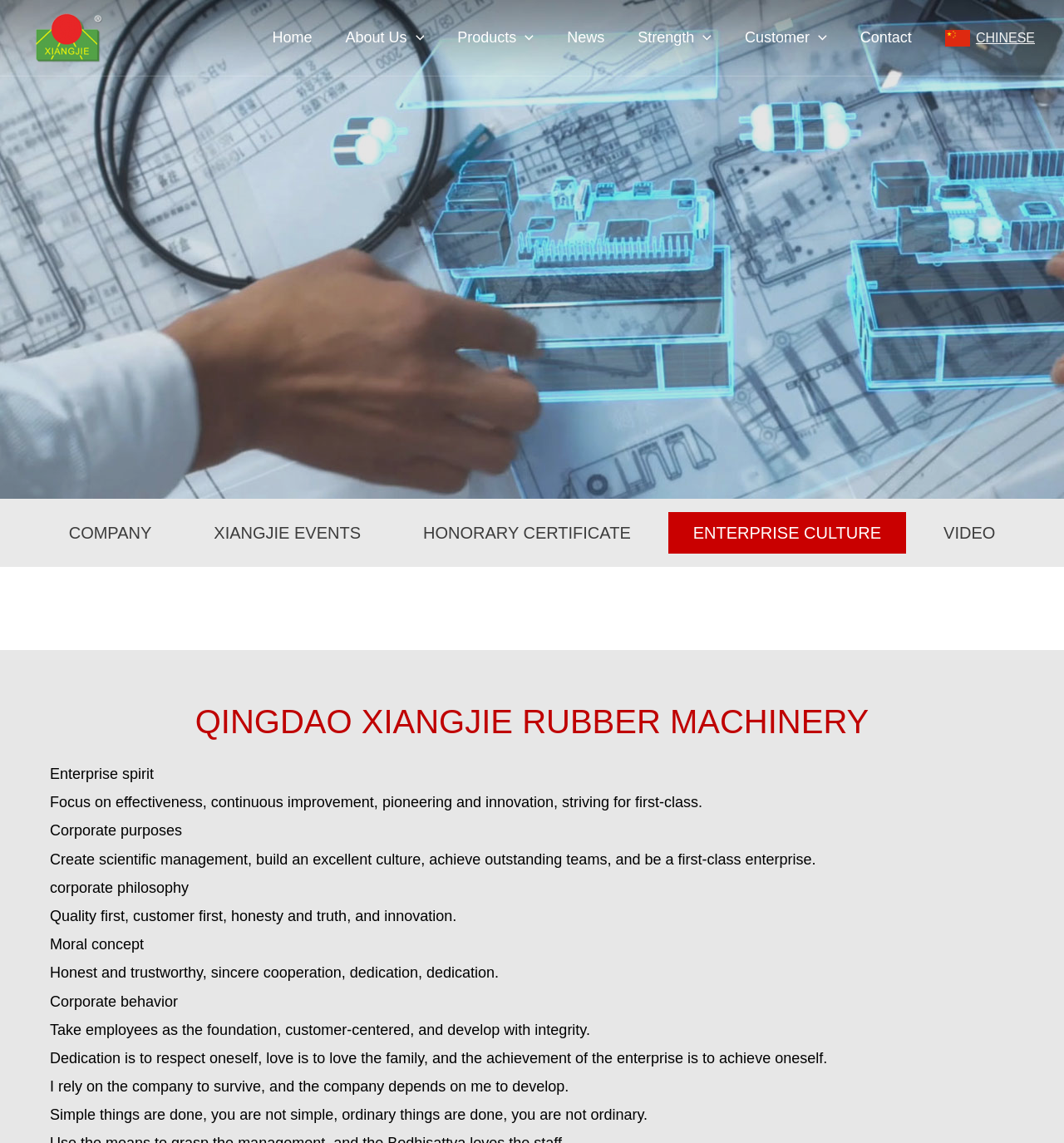With reference to the screenshot, provide a detailed response to the question below:
How many links are there in the 'XIANGJIE EVENTS' section?

I found the 'XIANGJIE EVENTS' section by looking at the middle of the webpage, where there are several links listed vertically. There is only one link in the 'XIANGJIE EVENTS' section.